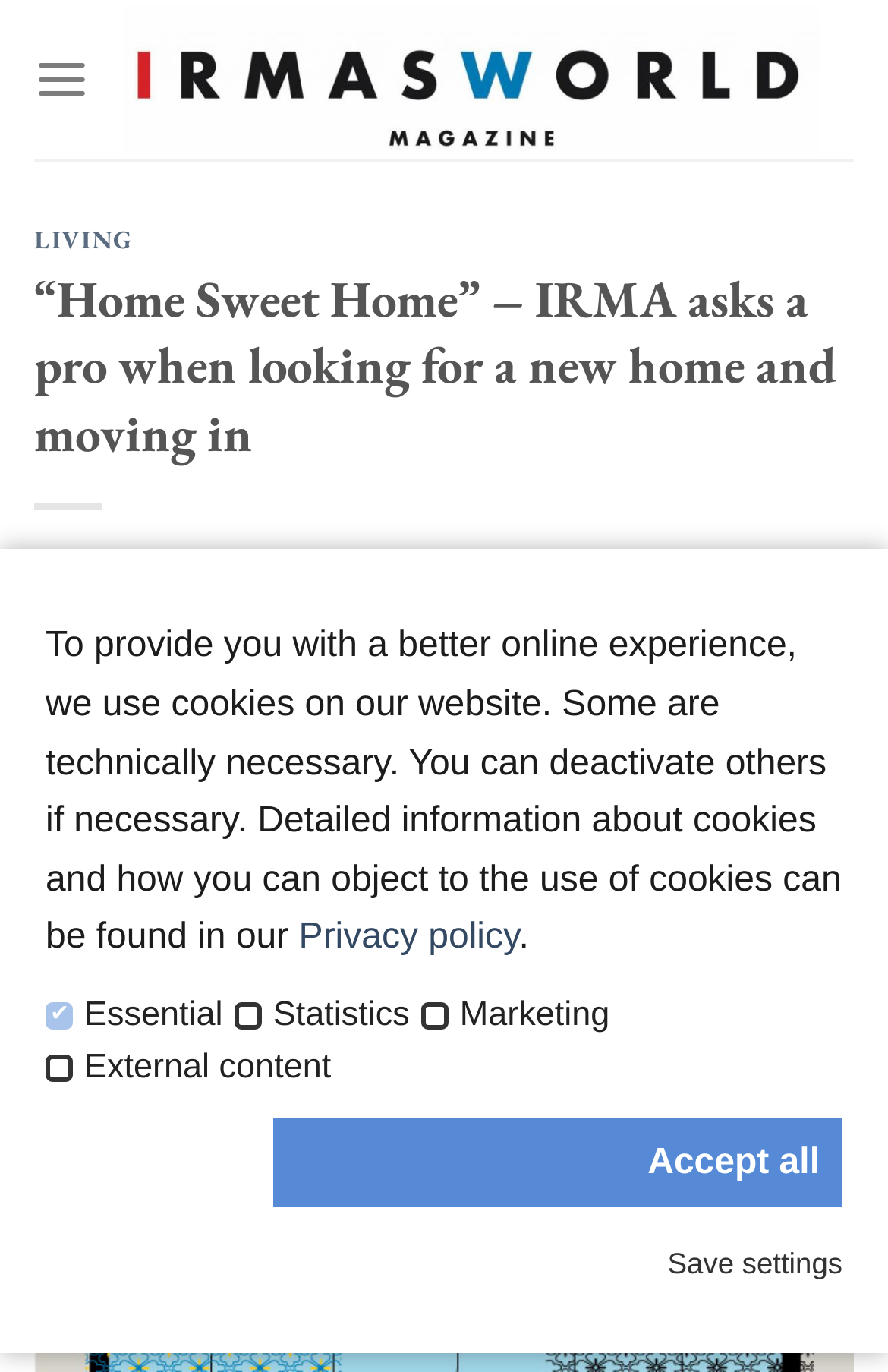Please identify the bounding box coordinates of the clickable element to fulfill the following instruction: "Read the article about Home Sweet Home". The coordinates should be four float numbers between 0 and 1, i.e., [left, top, right, bottom].

[0.038, 0.195, 0.962, 0.34]